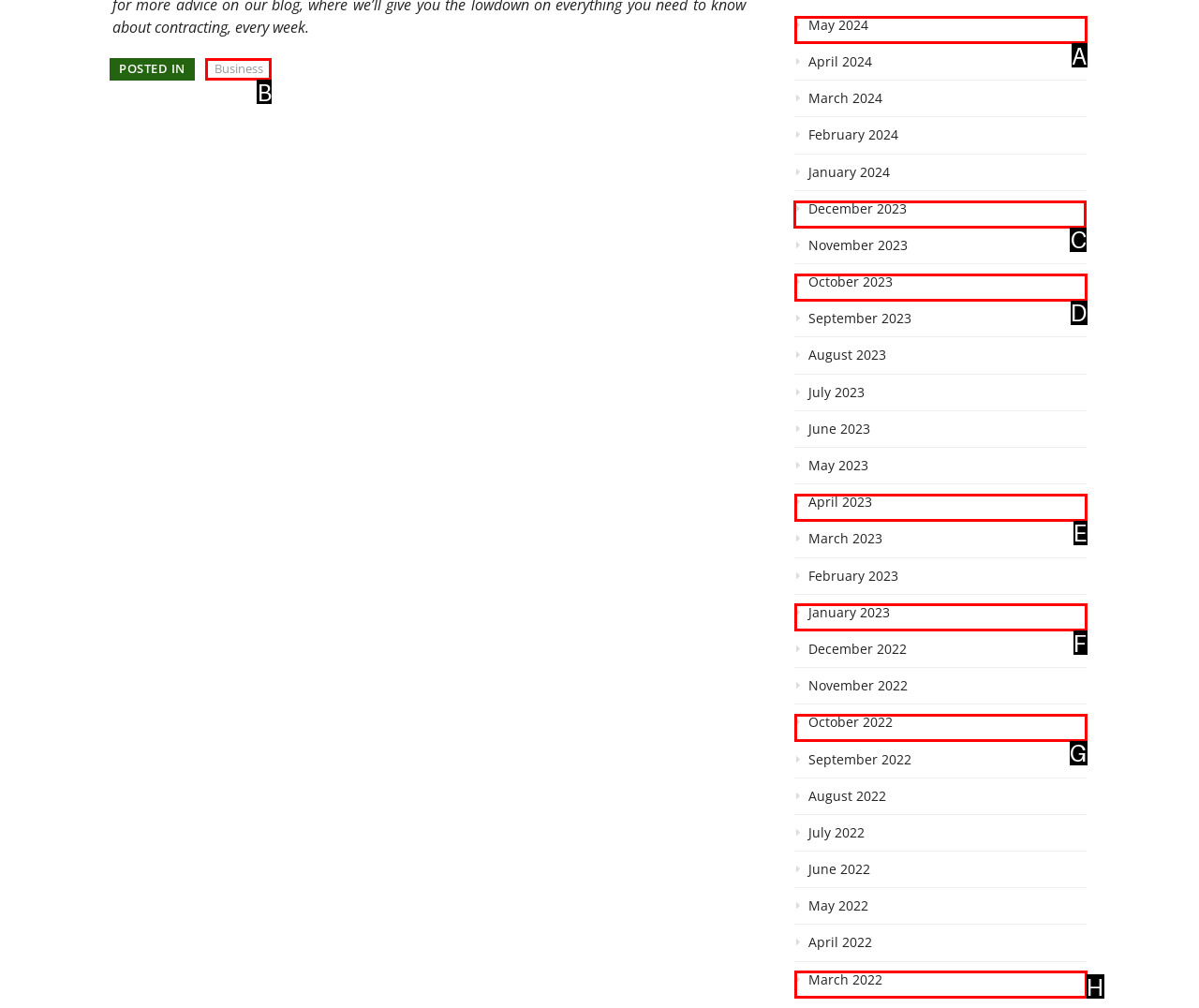Specify which HTML element I should click to complete this instruction: Go to December 2023 archives Answer with the letter of the relevant option.

C